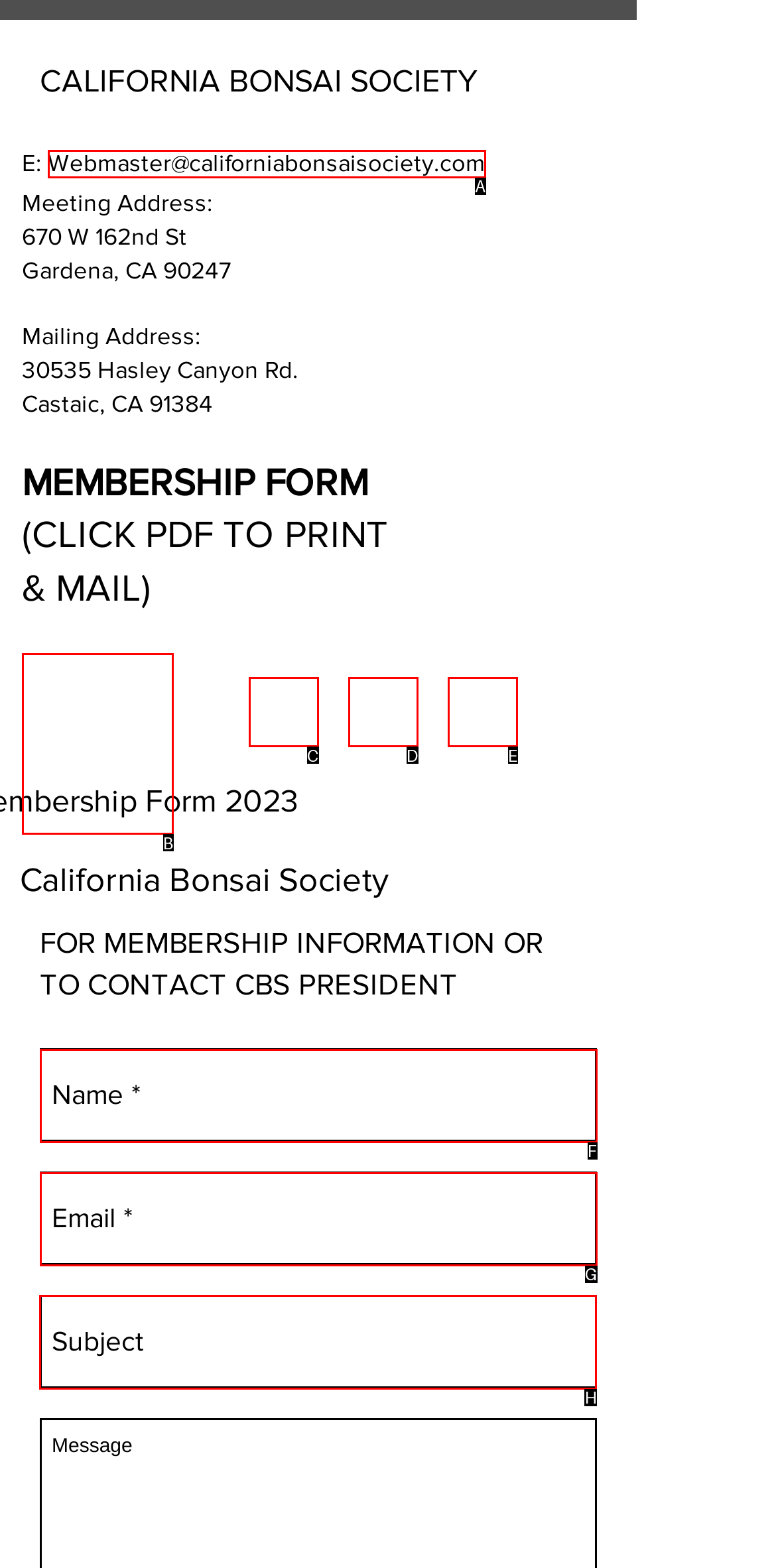Tell me which option I should click to complete the following task: send a message to the CBS president
Answer with the option's letter from the given choices directly.

H